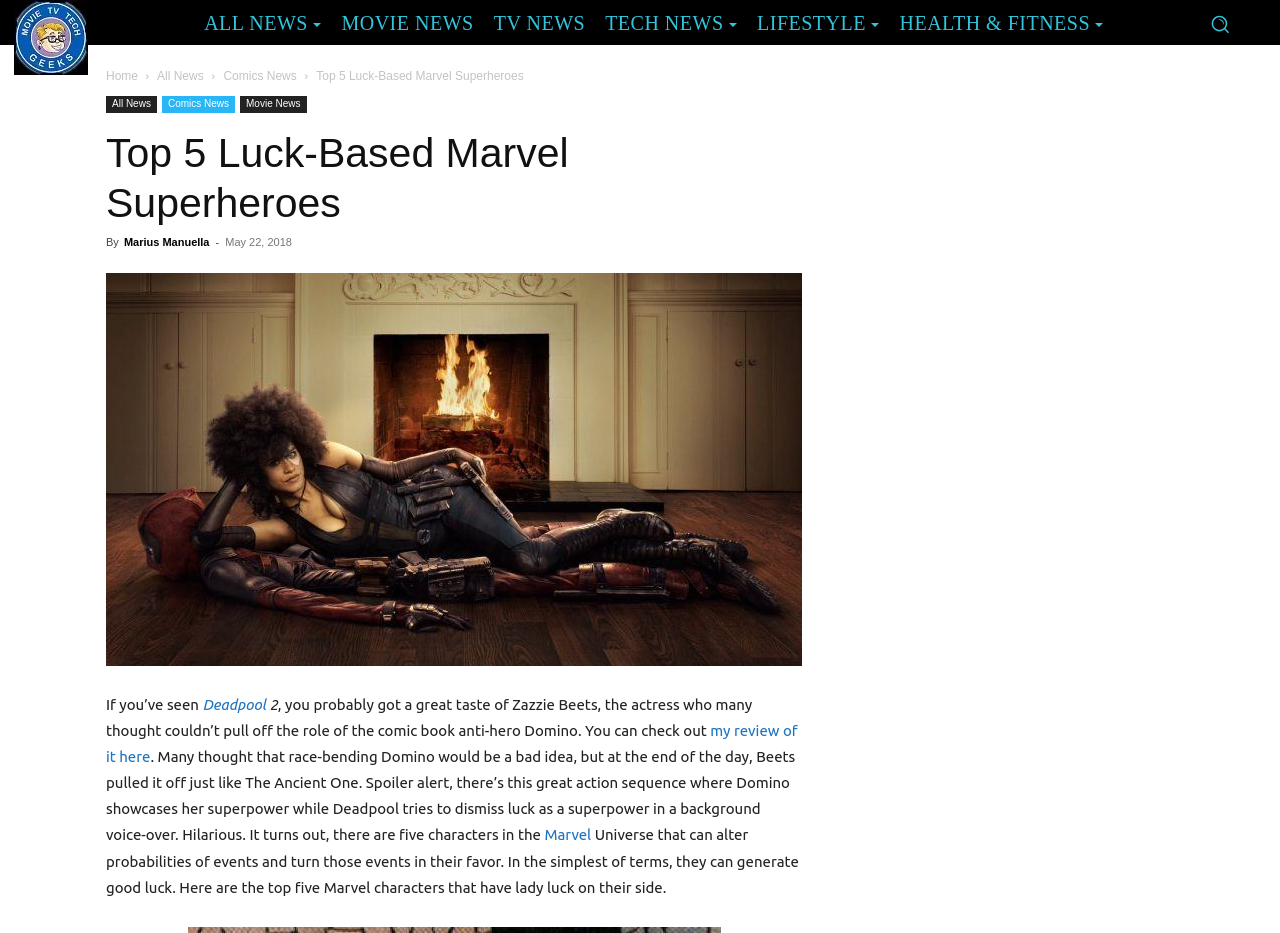Use a single word or phrase to answer the question:
What is the name of the website's logo?

Movie TV Tech Geeks News Logo